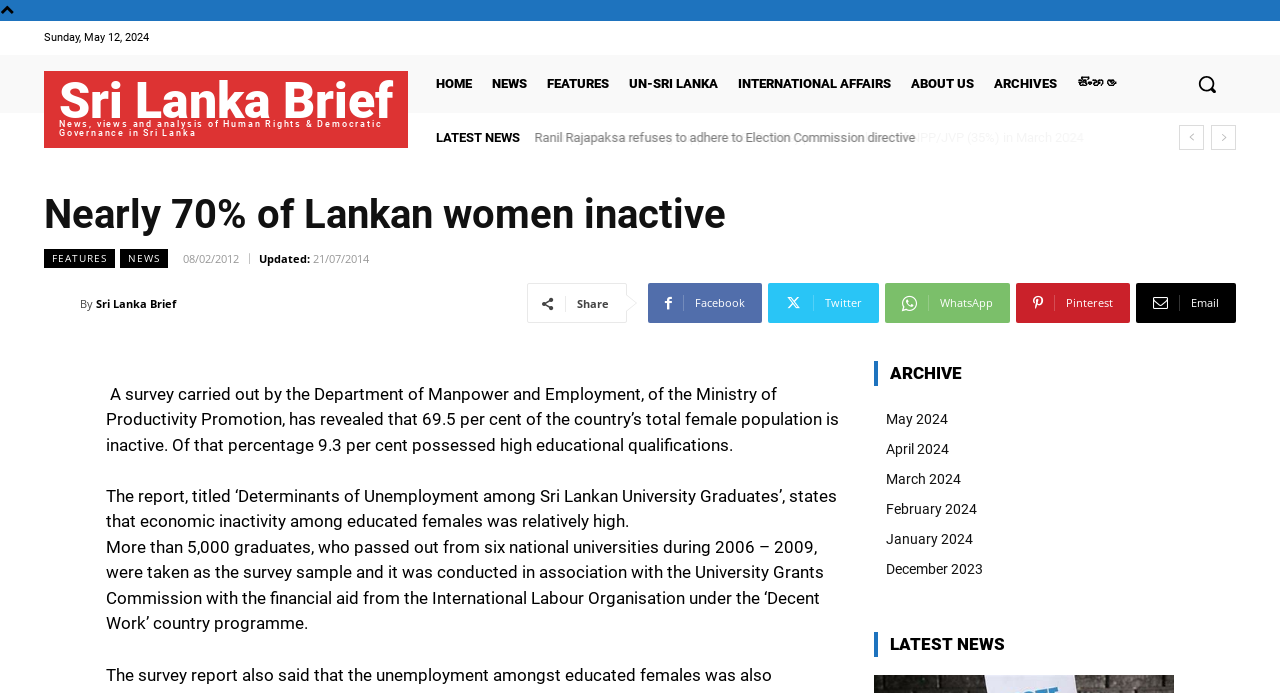Could you provide the bounding box coordinates for the portion of the screen to click to complete this instruction: "Click on the 'HOME' link"?

[0.334, 0.101, 0.375, 0.14]